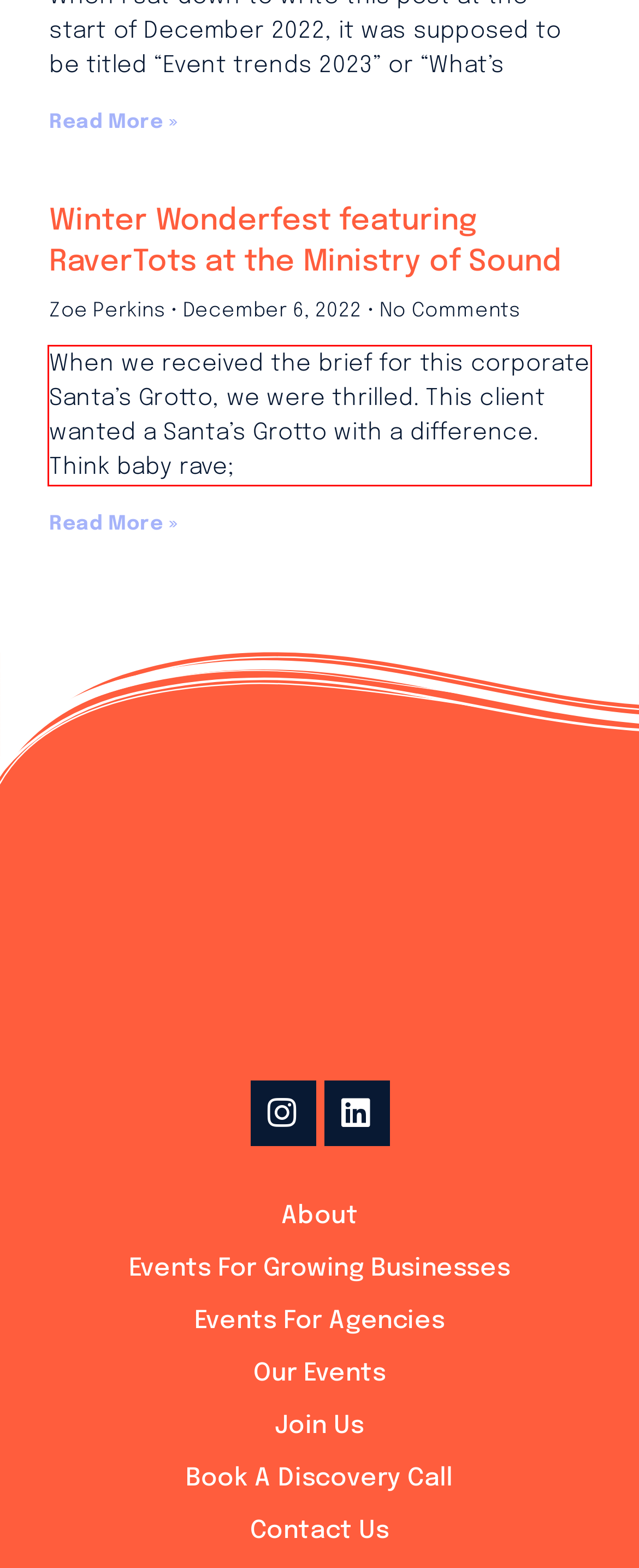You are provided with a screenshot of a webpage that includes a red bounding box. Extract and generate the text content found within the red bounding box.

When we received the brief for this corporate Santa’s Grotto, we were thrilled. This client wanted a Santa’s Grotto with a difference. Think baby rave;